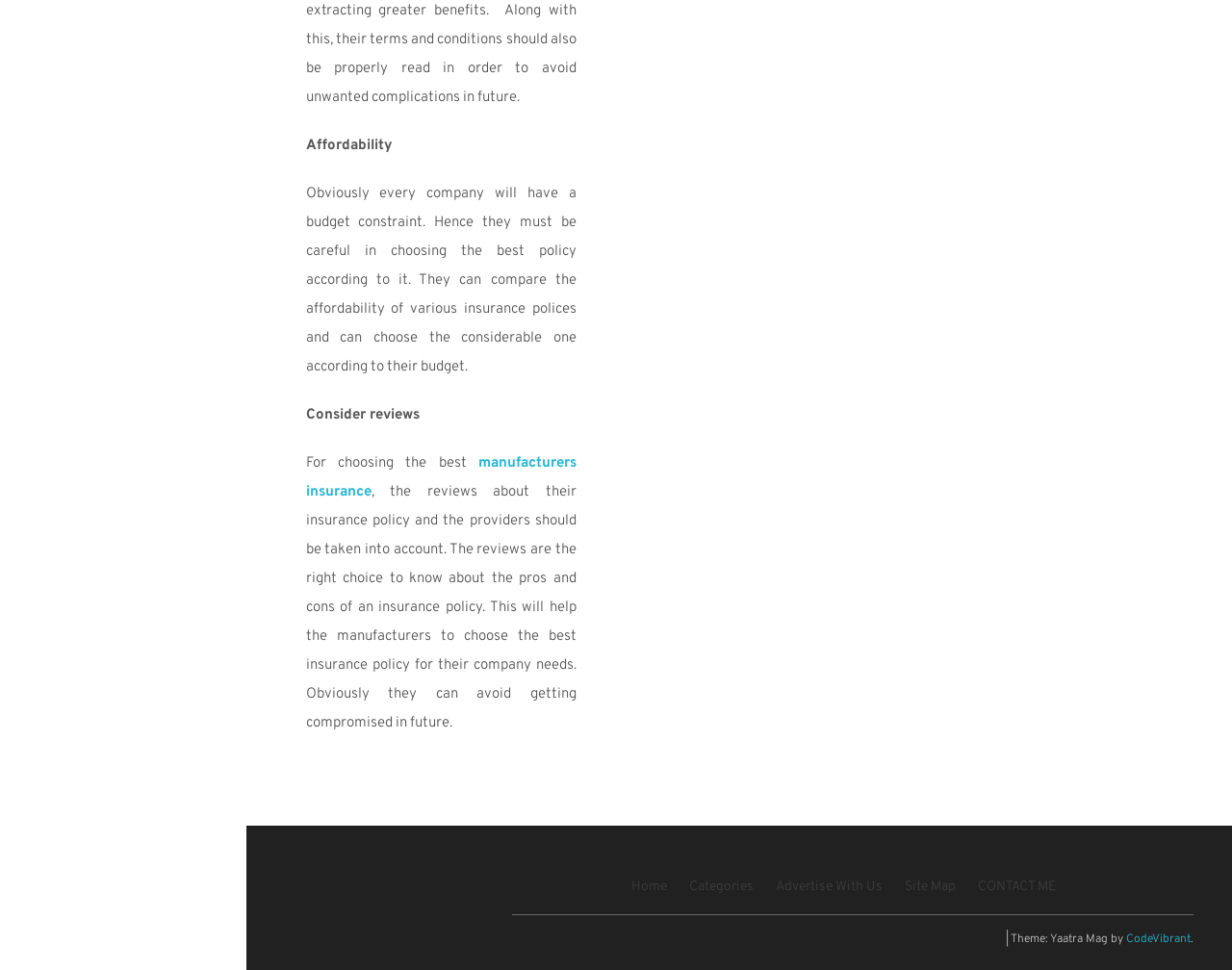How many main navigation links are at the top of the webpage?
Answer with a single word or phrase, using the screenshot for reference.

5